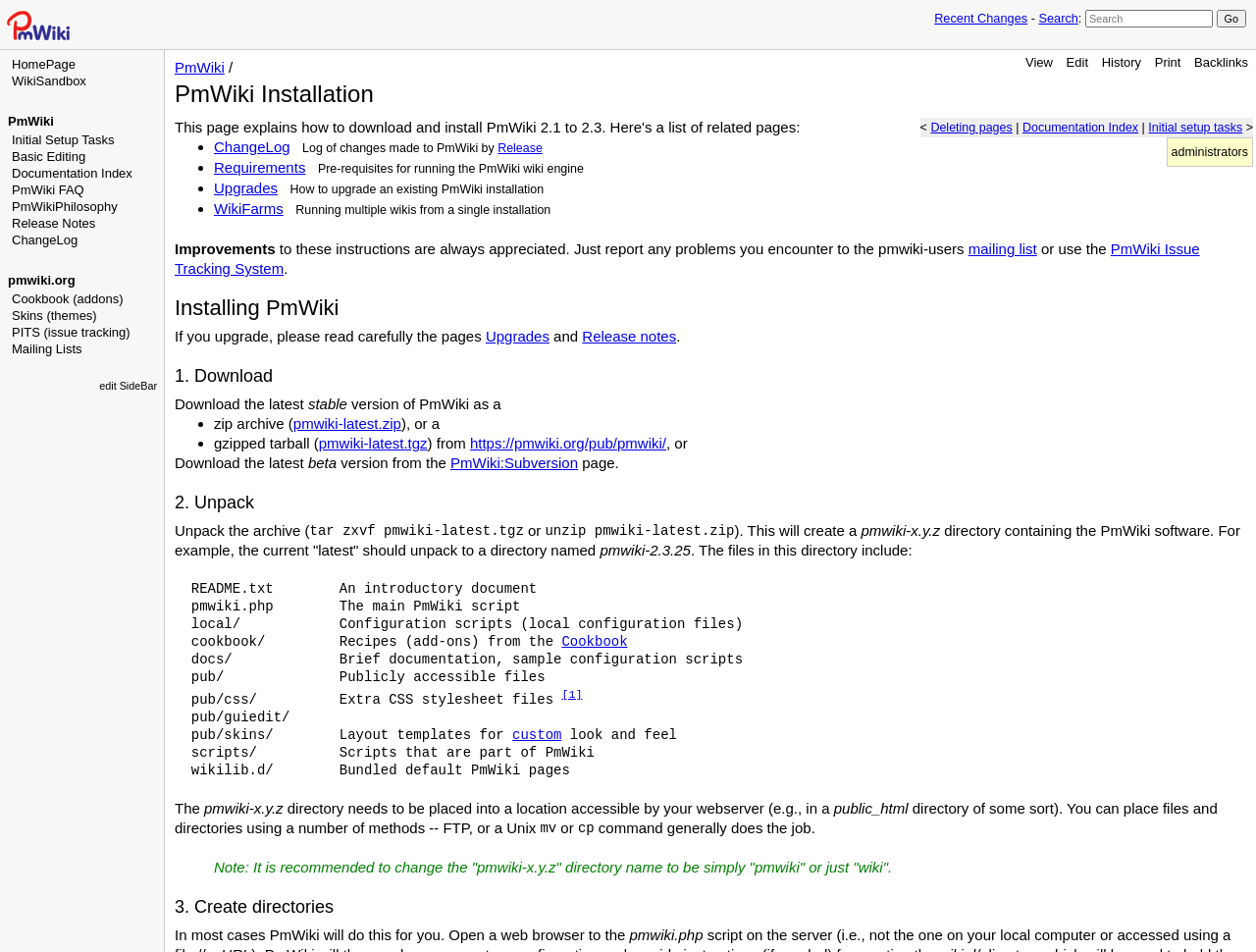Based on the element description PmWiki Issue Tracking System, identify the bounding box of the UI element in the given webpage screenshot. The coordinates should be in the format (top-left x, top-left y, bottom-right x, bottom-right y) and must be between 0 and 1.

[0.139, 0.253, 0.955, 0.291]